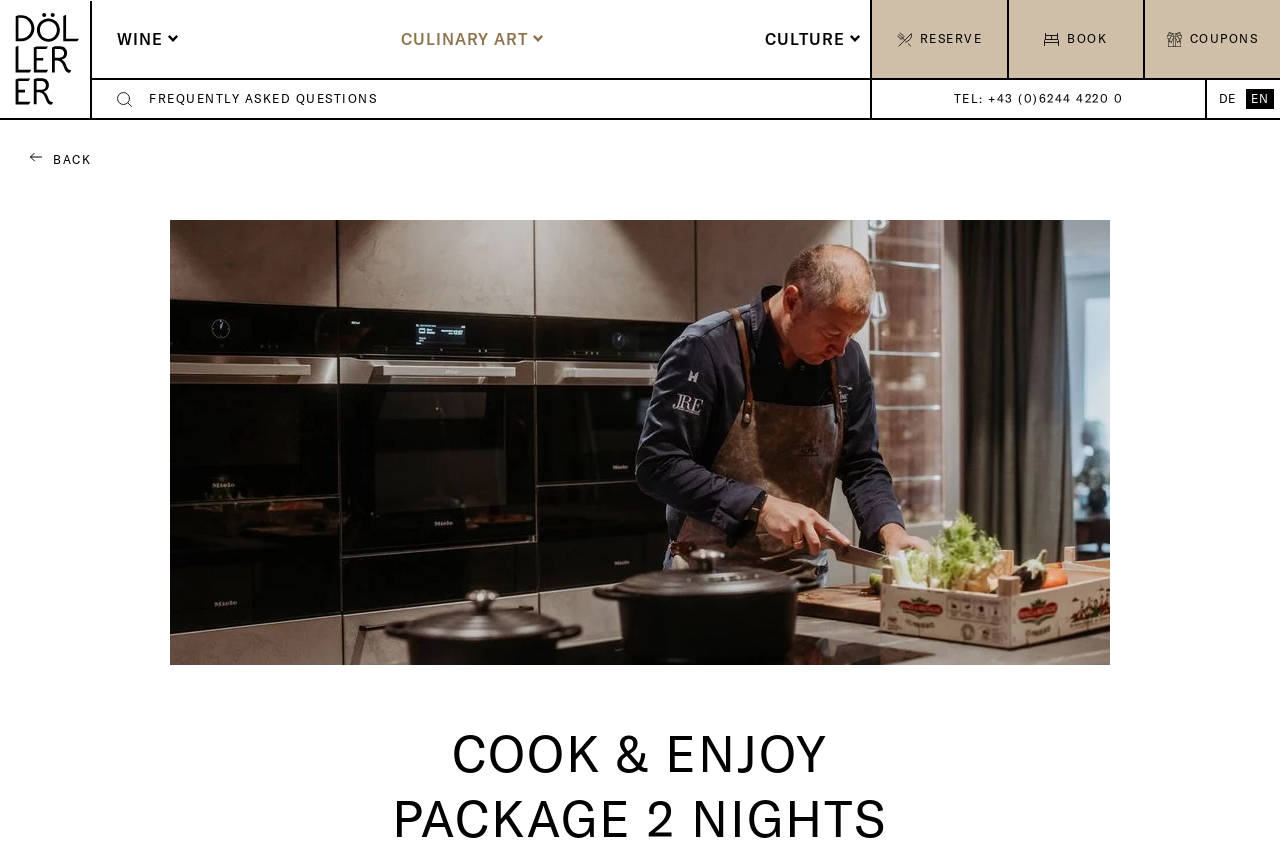Determine the bounding box coordinates of the region that needs to be clicked to achieve the task: "call the hotel".

[0.745, 0.092, 0.878, 0.136]